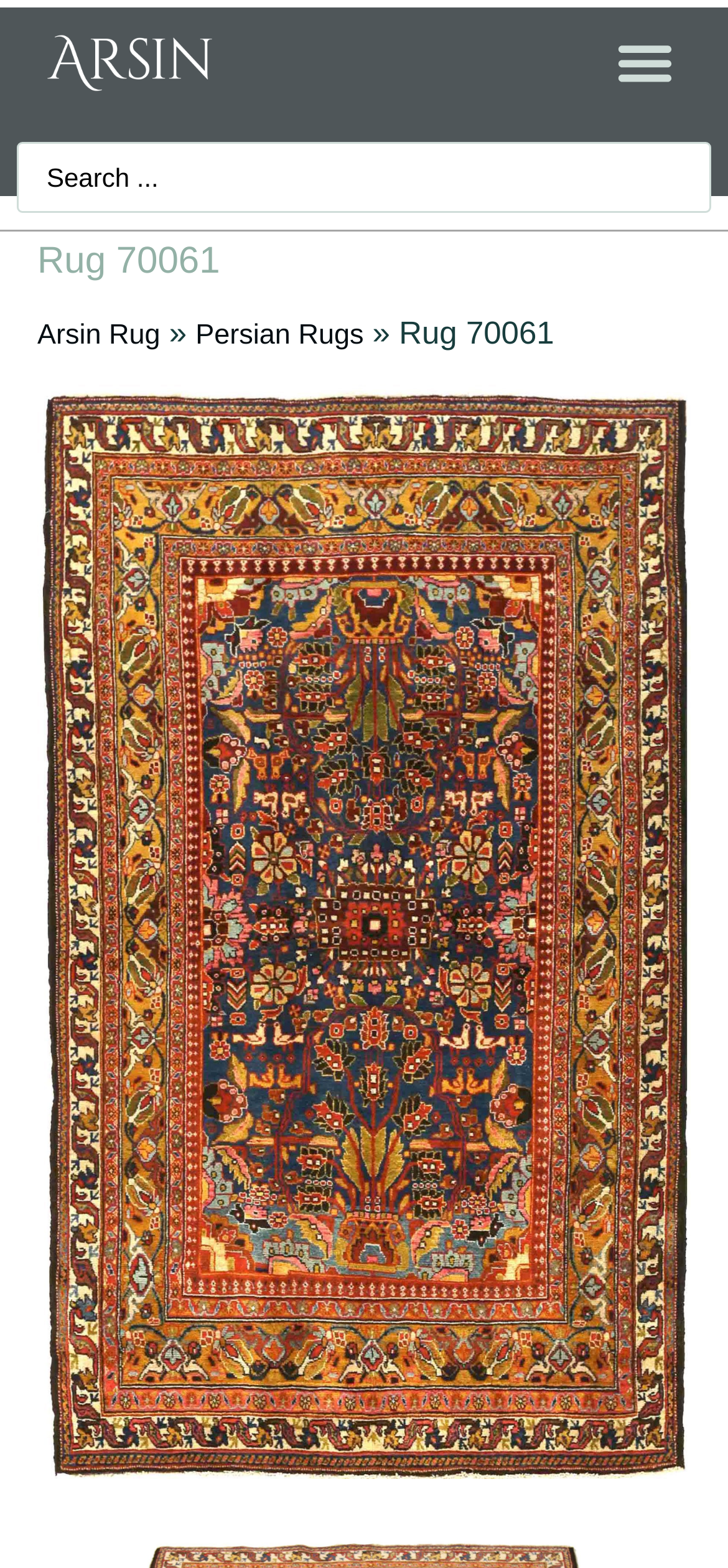Please give a succinct answer to the question in one word or phrase:
What type of rug is being showcased?

Persian Rugs